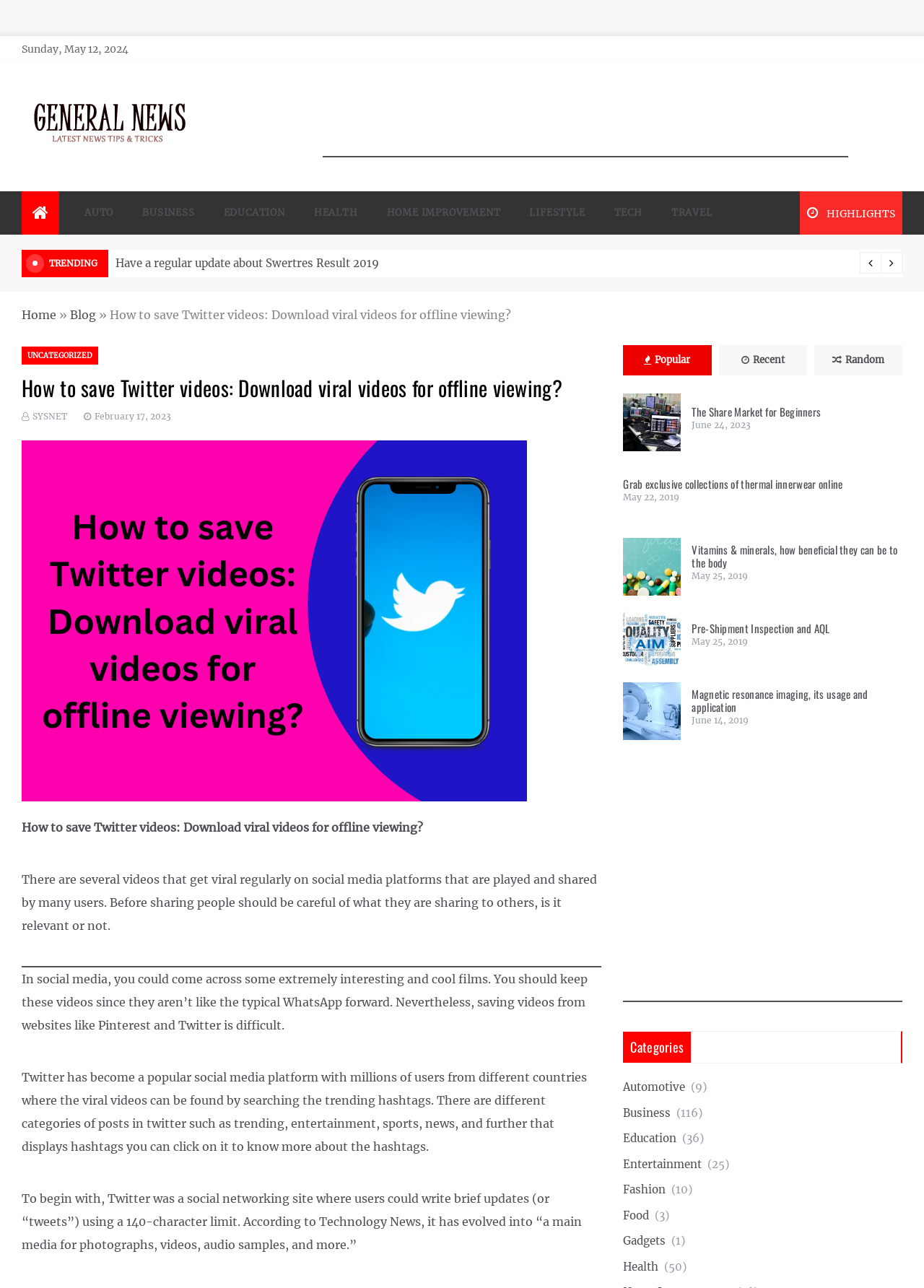Please provide a comprehensive response to the question based on the details in the image: What is the topic of the first article?

I found the topic of the first article by reading the heading of the article, which says 'How to save Twitter videos: Download viral videos for offline viewing?'.